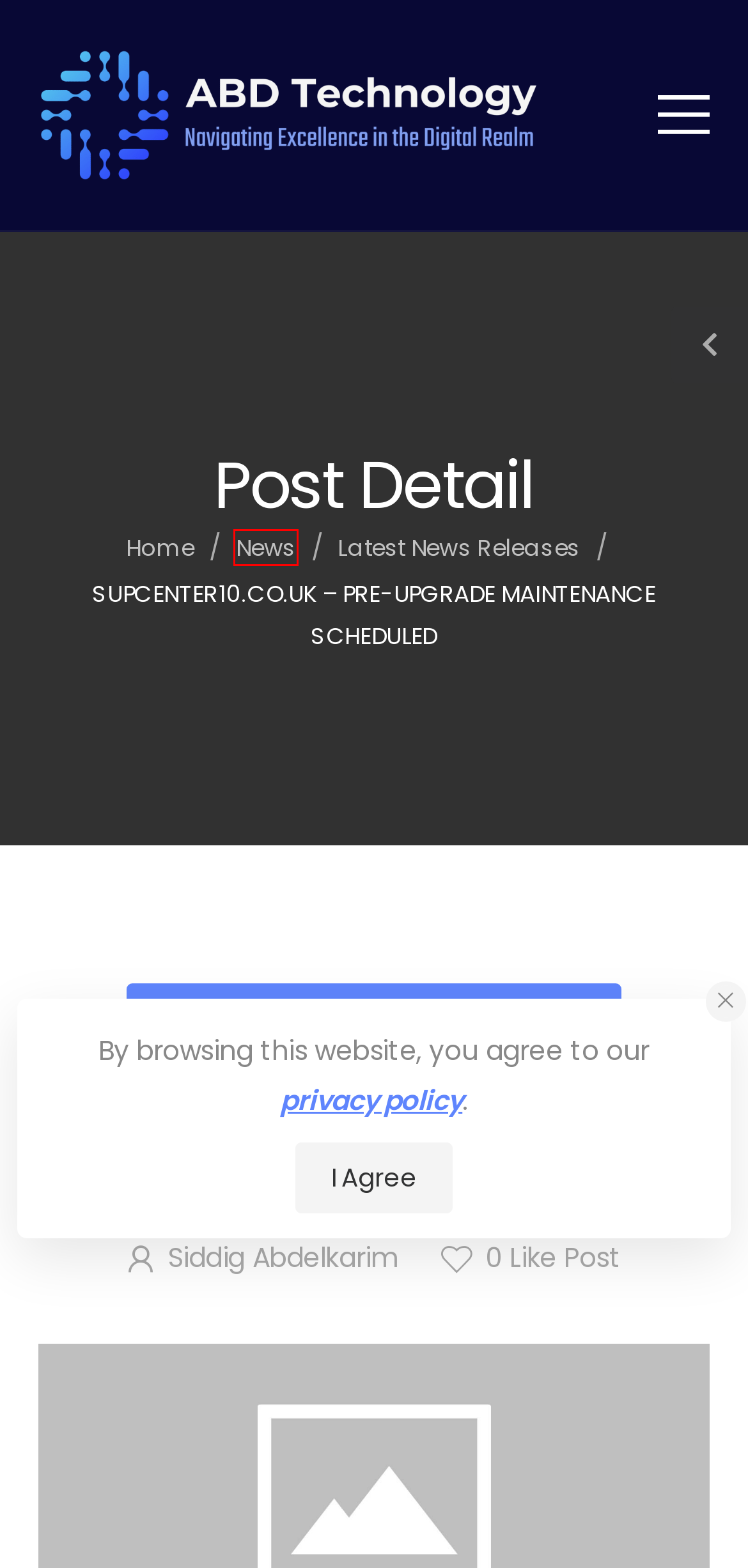Given a webpage screenshot with a red bounding box around a particular element, identify the best description of the new webpage that will appear after clicking on the element inside the red bounding box. Here are the candidates:
A. Atrix 2 to Android 4.0 Archives - ABD Technology Inc - Austin, TX
B. Latest News Releases Archives - ABD Technology Inc - Austin, TX
C. January 23, 2008 - ABD Technology Inc - Austin, TX
D. Cloud Hosting Services Archives - ABD Technology Inc - Austin, TX
E. Home - ABD Technology Inc - Austin, TX
F. News - ABD Technology Inc - Austin, TX
G. Using Google’s Penguin To Your Advantage - ABD Technology Inc - Austin, TX
H. IT Security for SMB Archives - ABD Technology Inc - Austin, TX

F